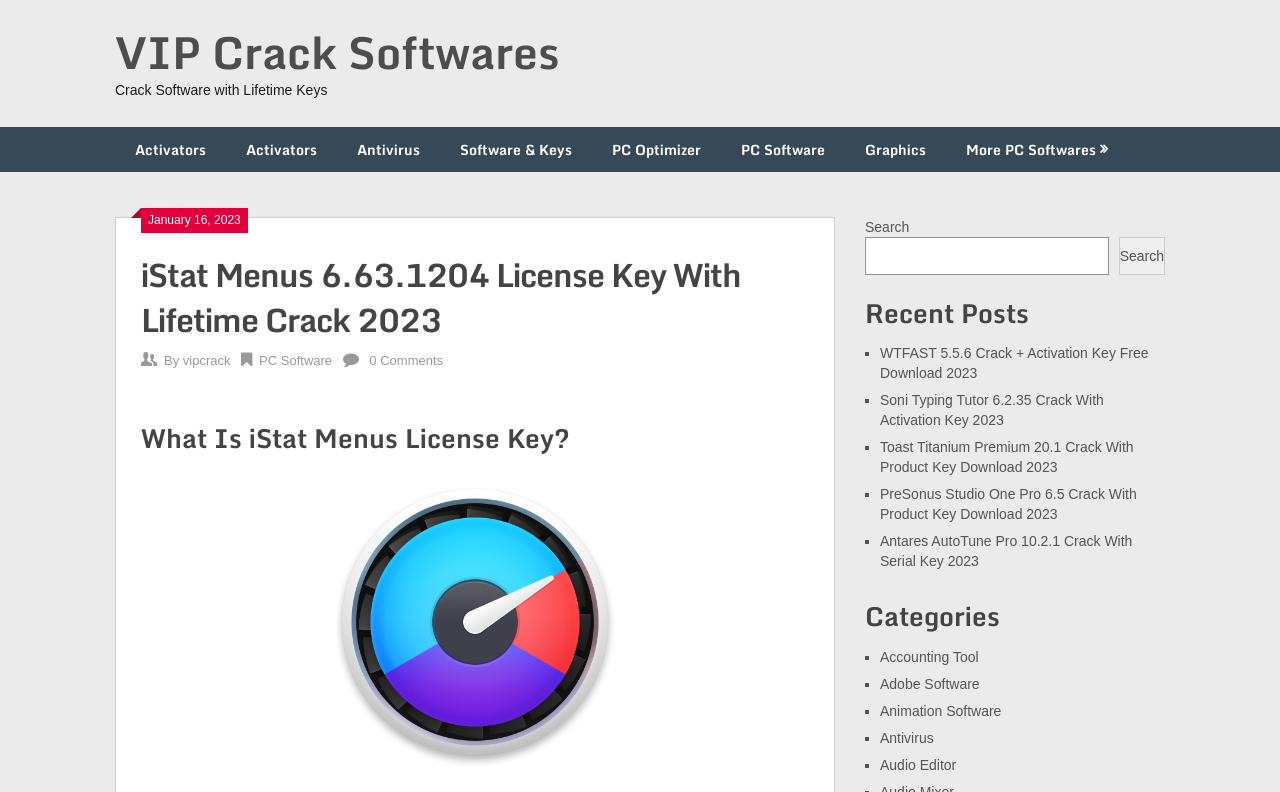Find the bounding box coordinates of the area that needs to be clicked in order to achieve the following instruction: "Explore PC Optimizer". The coordinates should be specified as four float numbers between 0 and 1, i.e., [left, top, right, bottom].

[0.462, 0.16, 0.563, 0.217]